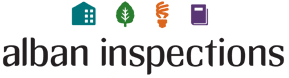Offer an in-depth caption that covers the entire scene depicted in the image.

The image features the logo of "alban inspections," characterized by a modern and professional design. It displays distinctive icons representing a house, a tree, a plant, and a book, arranged above the text. The logo's color palette incorporates shades of teal, green, orange, and purple, creating a visually appealing contrast that conveys a sense of reliability and expertise. Below the icons, the name "alban inspections" is presented in a bold and clear font, reinforcing the brand's identity. This logo encapsulates the company's focus on home and environmental inspections, emphasizing its commitment to quality and customer service.